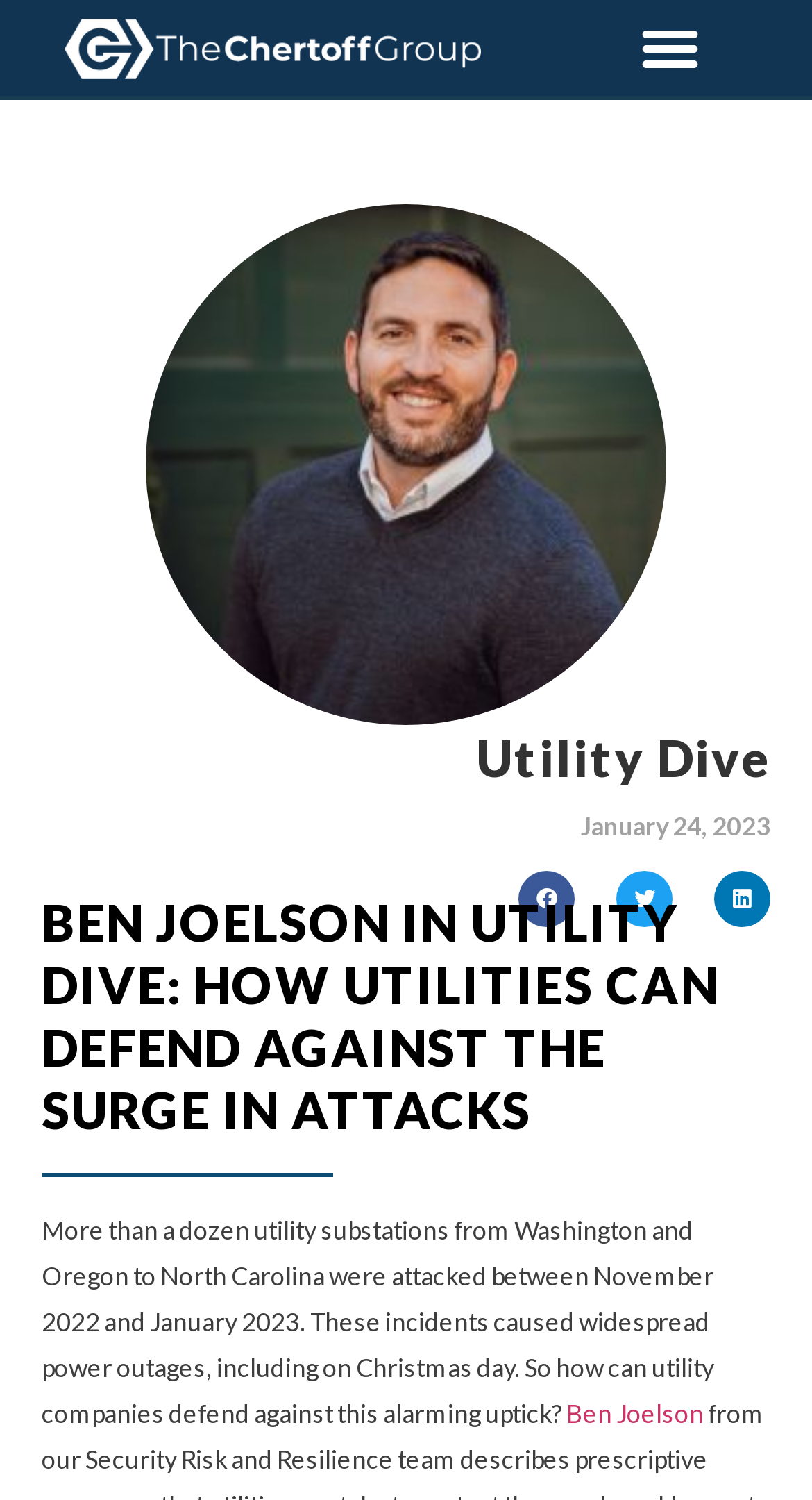Craft a detailed narrative of the webpage's structure and content.

The webpage appears to be an article or blog post discussing the surge in attacks on utility critical infrastructure, resulting in power outages. At the top left of the page, there is a link to "The Chertoff Group" accompanied by an image with the same name. To the right of this, there is a "Menu Toggle" button.

Below the top section, there is a large image of Ben Joelson, taking up most of the width of the page. Above this image, there is a heading that reads "Utility Dive" with a timestamp "January 24, 2023" to the right.

The main content of the article begins with a heading that reads "BEN JOELSON IN UTILITY DIVE: HOW UTILITIES CAN DEFEND AGAINST THE SURGE IN ATTACKS". Below this, there is a block of text that summarizes the recent attacks on utility substations, resulting in power outages, including on Christmas day. The text then poses the question of how utility companies can defend against this alarming uptick.

At the bottom of the page, there are three buttons to share the article on Facebook, Twitter, and LinkedIn, respectively. Additionally, there is a link to "Ben Joelson" at the very bottom of the page.